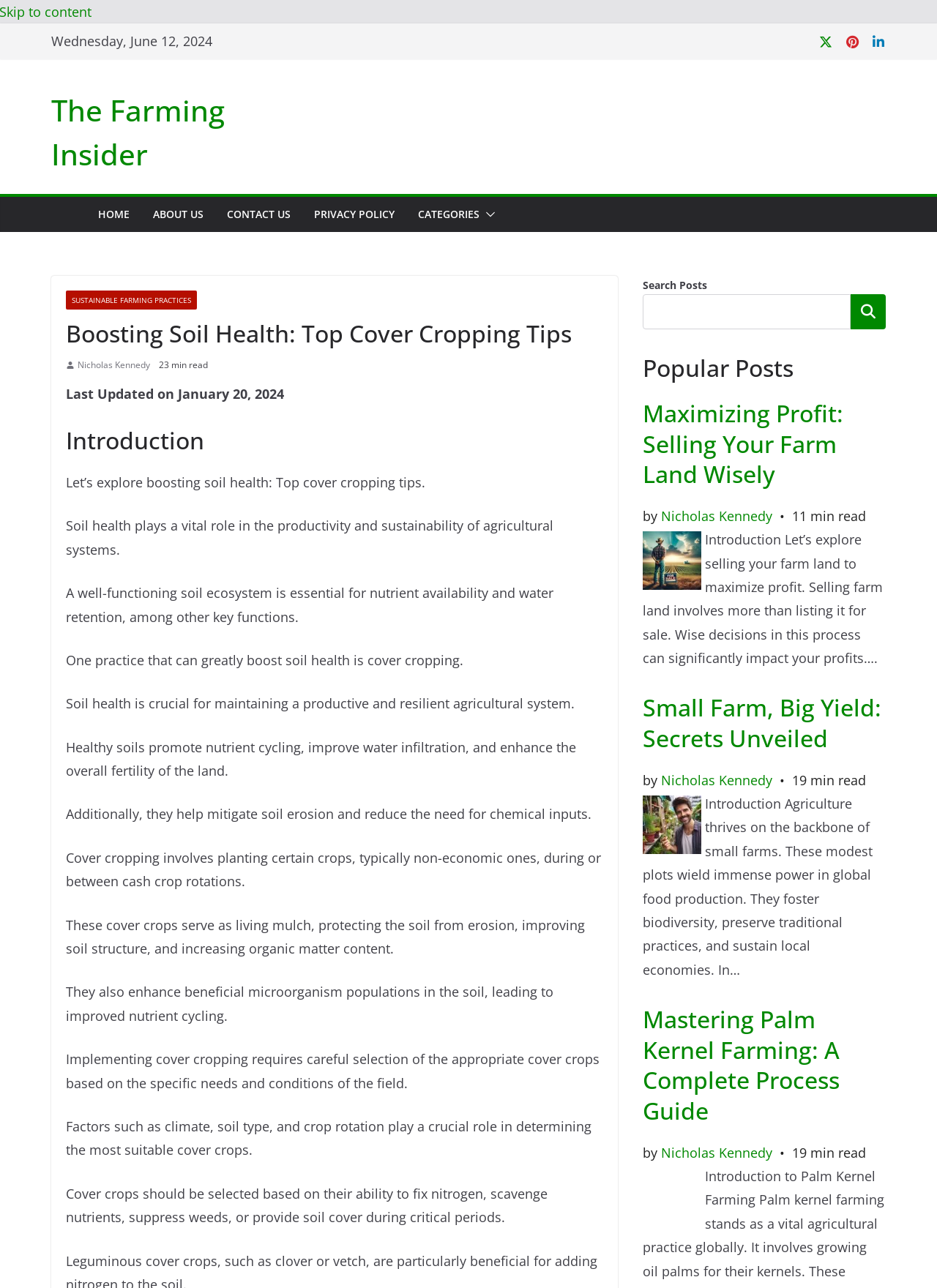Identify the bounding box coordinates of the area that should be clicked in order to complete the given instruction: "Read the article 'Maximizing Profit: Selling Your Farm Land Wisely'". The bounding box coordinates should be four float numbers between 0 and 1, i.e., [left, top, right, bottom].

[0.686, 0.308, 0.9, 0.38]